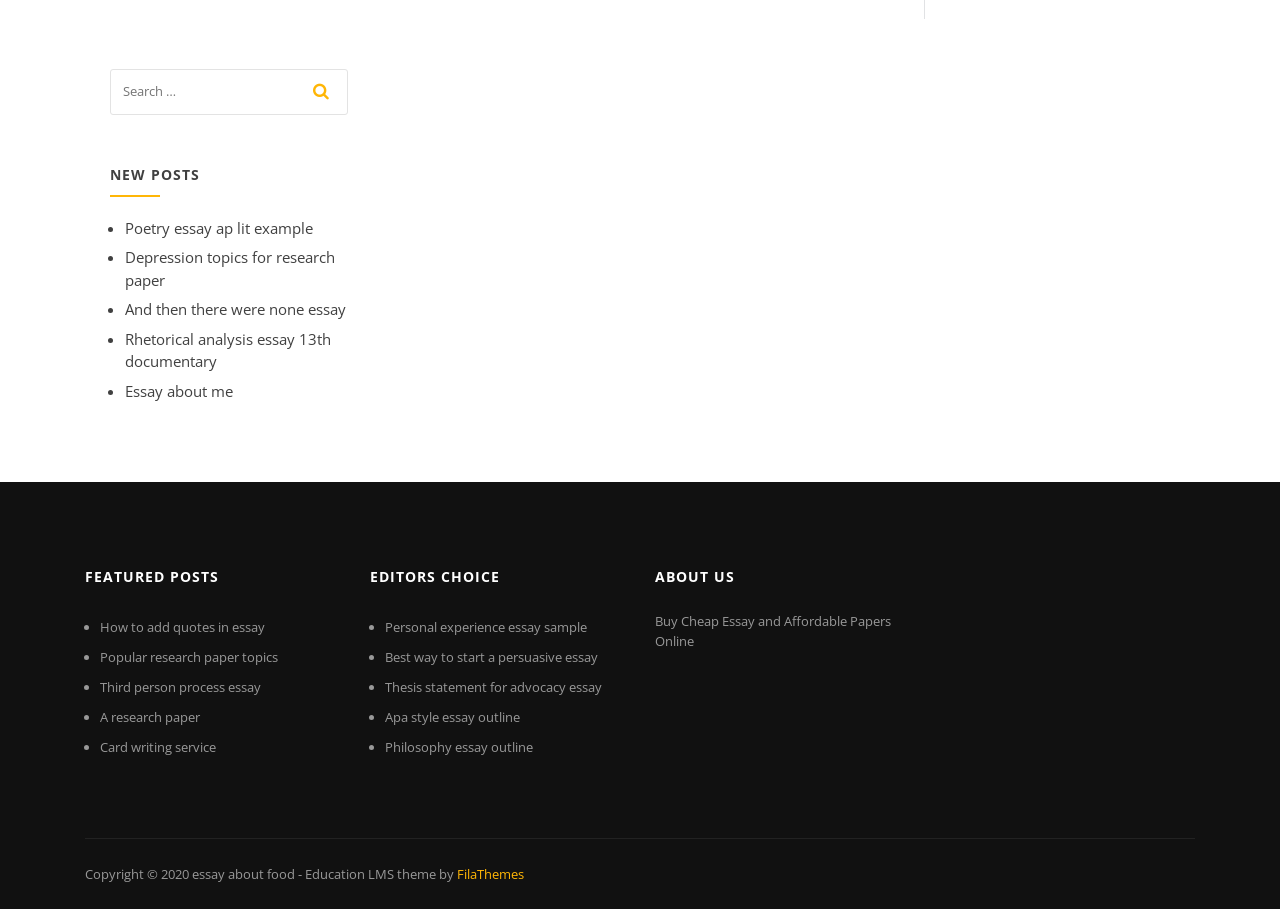Provide a short answer using a single word or phrase for the following question: 
What is the topic of the first link under 'NEW POSTS'?

Poetry essay